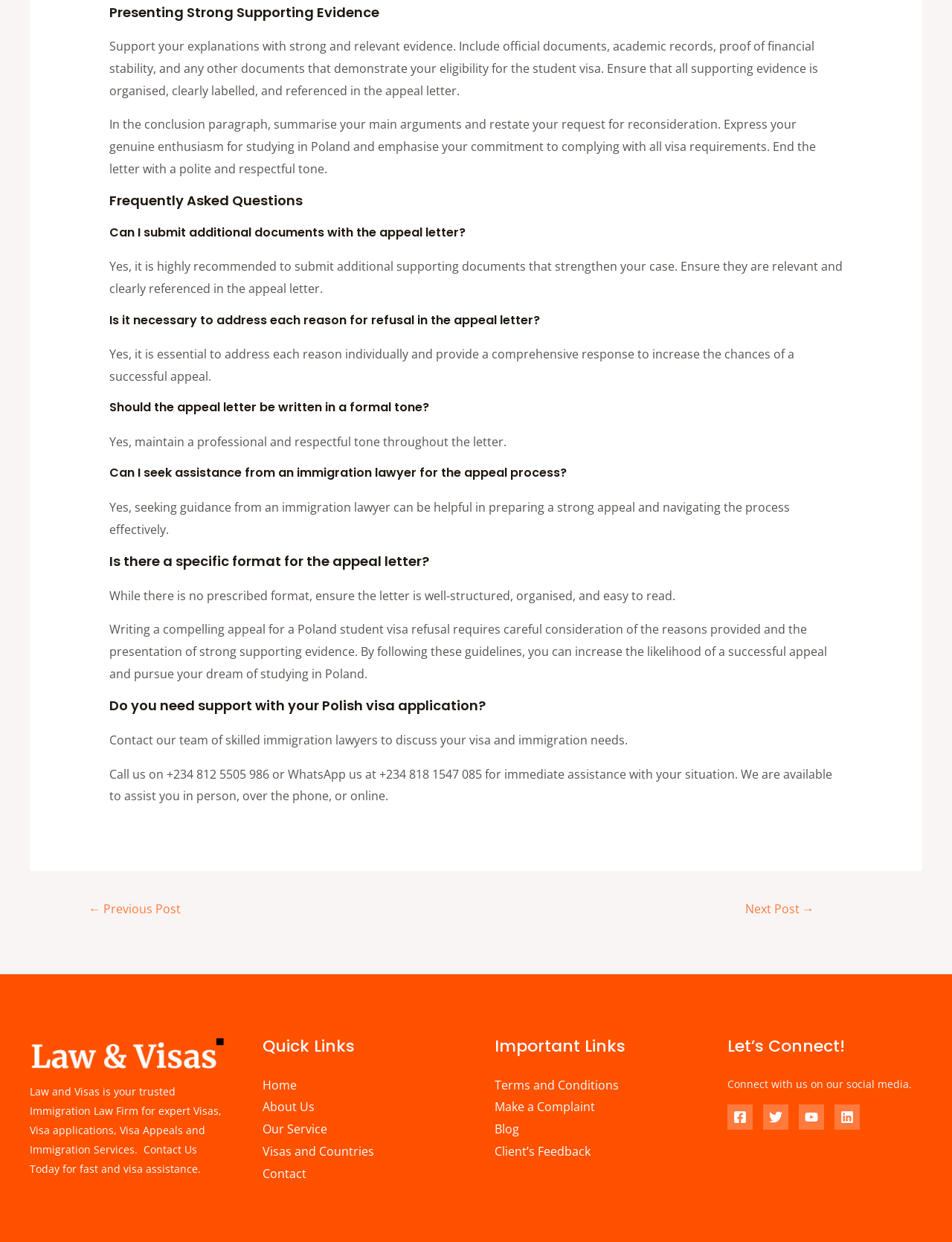What is the purpose of the appeal letter?
Look at the image and provide a short answer using one word or a phrase.

To support visa application